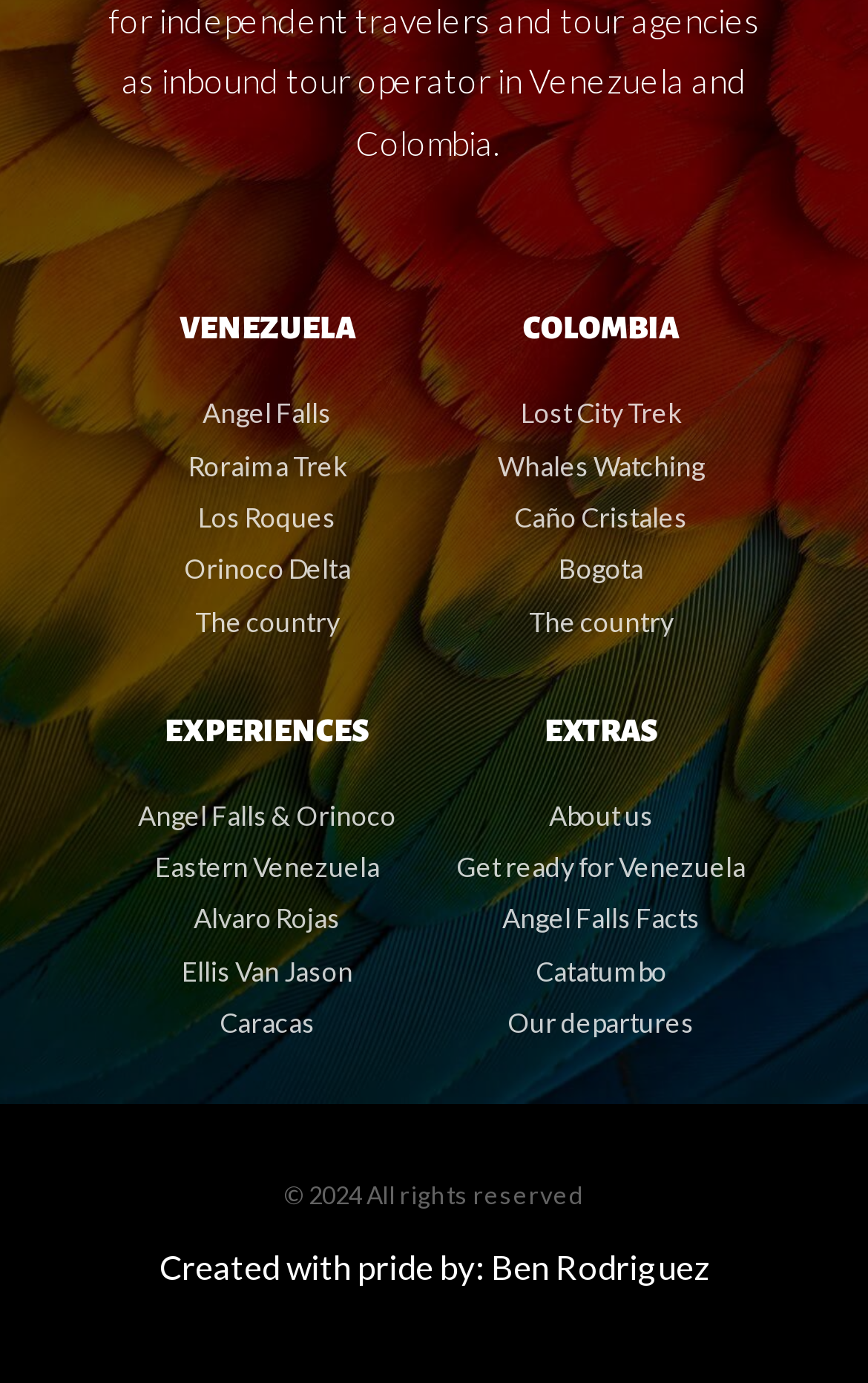Locate the bounding box coordinates of the UI element described by: "Bogota". Provide the coordinates as four float numbers between 0 and 1, formatted as [left, top, right, bottom].

[0.5, 0.395, 0.885, 0.431]